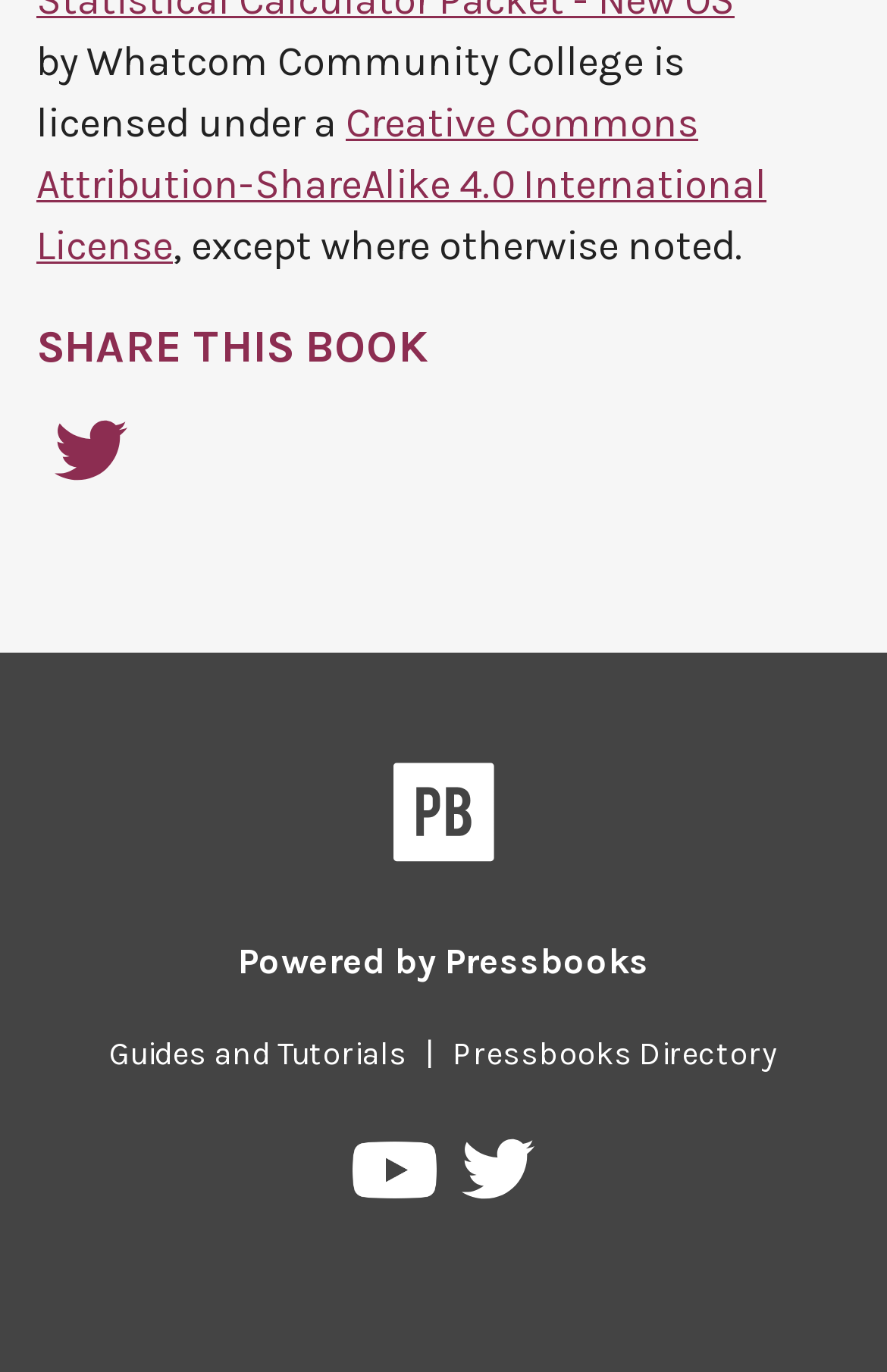Provide a one-word or one-phrase answer to the question:
What is the license under which the content is shared?

Creative Commons Attribution-ShareAlike 4.0 International License